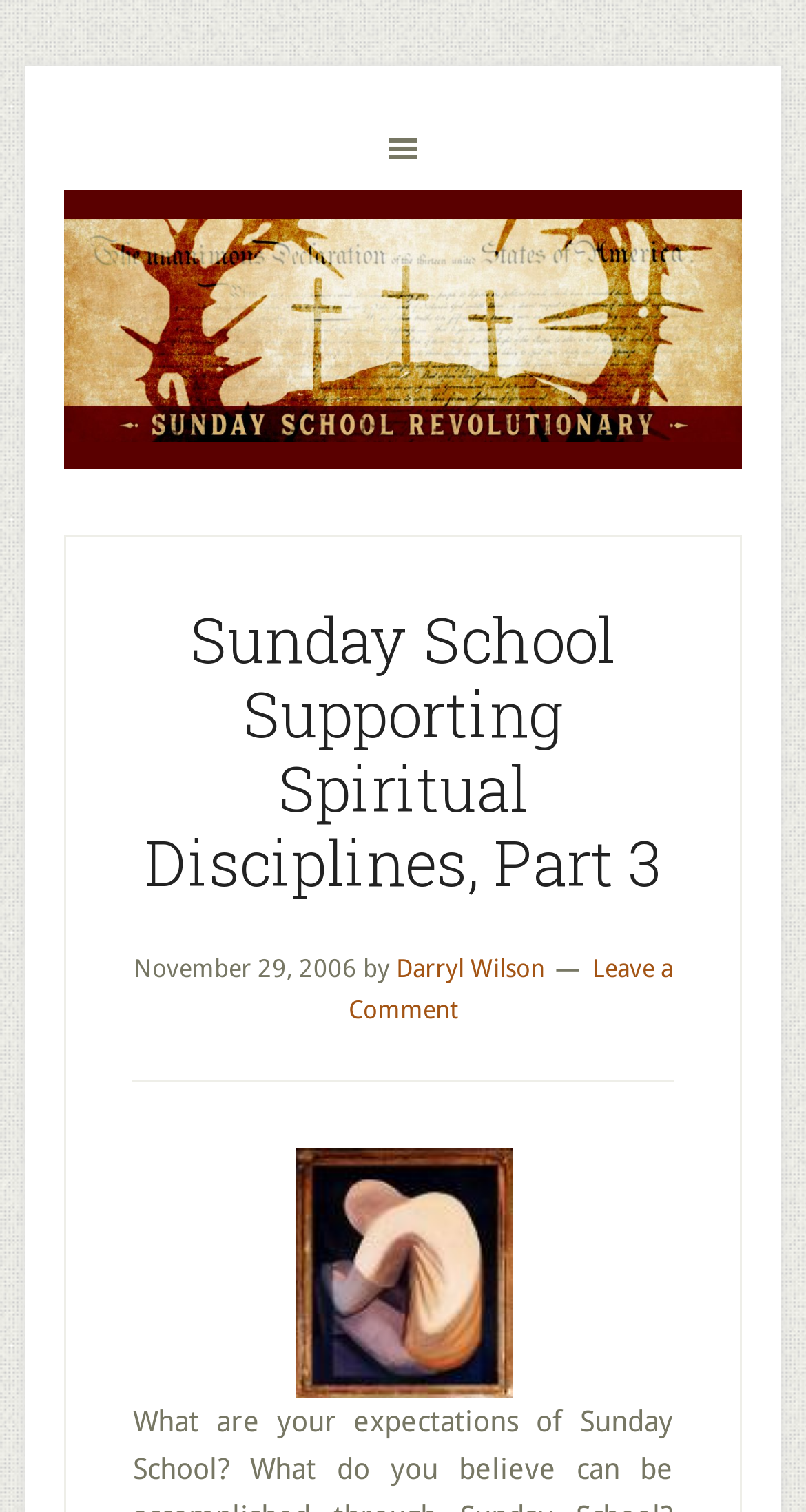Answer the question in one word or a short phrase:
What is the purpose of the 'Leave a Comment' link?

To leave a comment